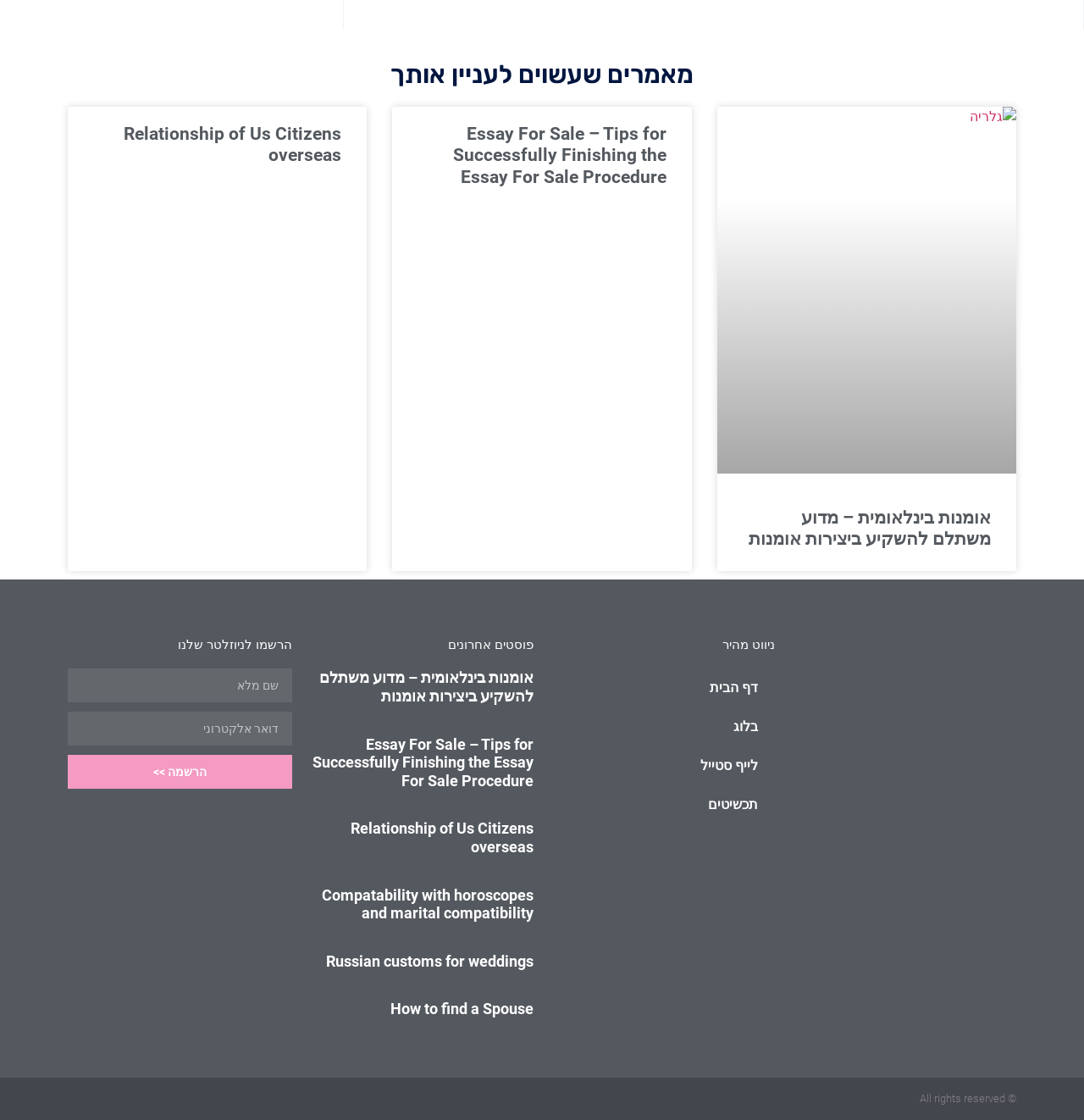From the element description תכשיטים, predict the bounding box coordinates of the UI element. The coordinates must be specified in the format (top-left x, top-left y, bottom-right x, bottom-right y) and should be within the 0 to 1 range.

[0.508, 0.701, 0.715, 0.736]